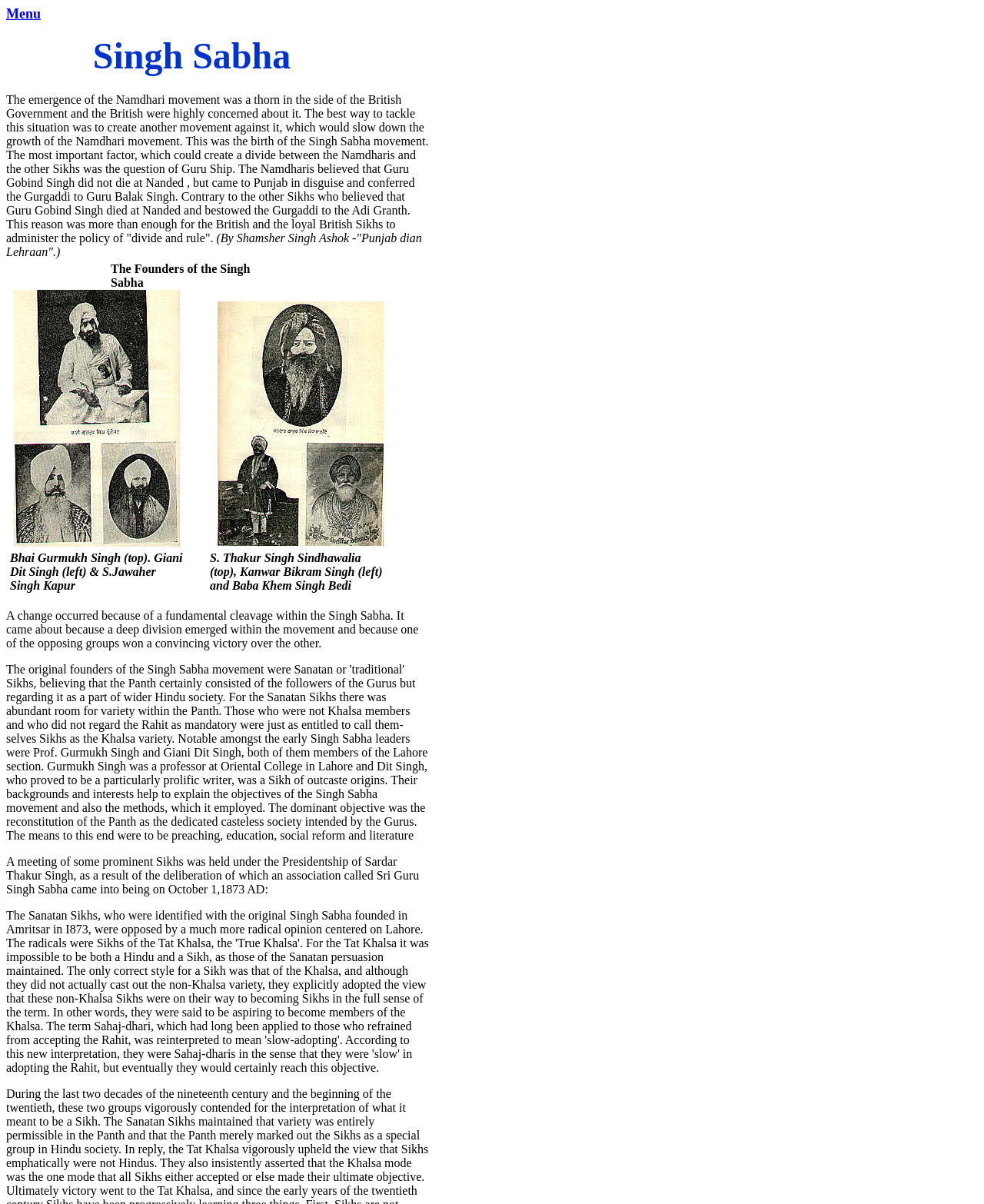Provide the bounding box coordinates of the HTML element this sentence describes: "Menu". The bounding box coordinates consist of four float numbers between 0 and 1, i.e., [left, top, right, bottom].

[0.006, 0.005, 0.041, 0.018]